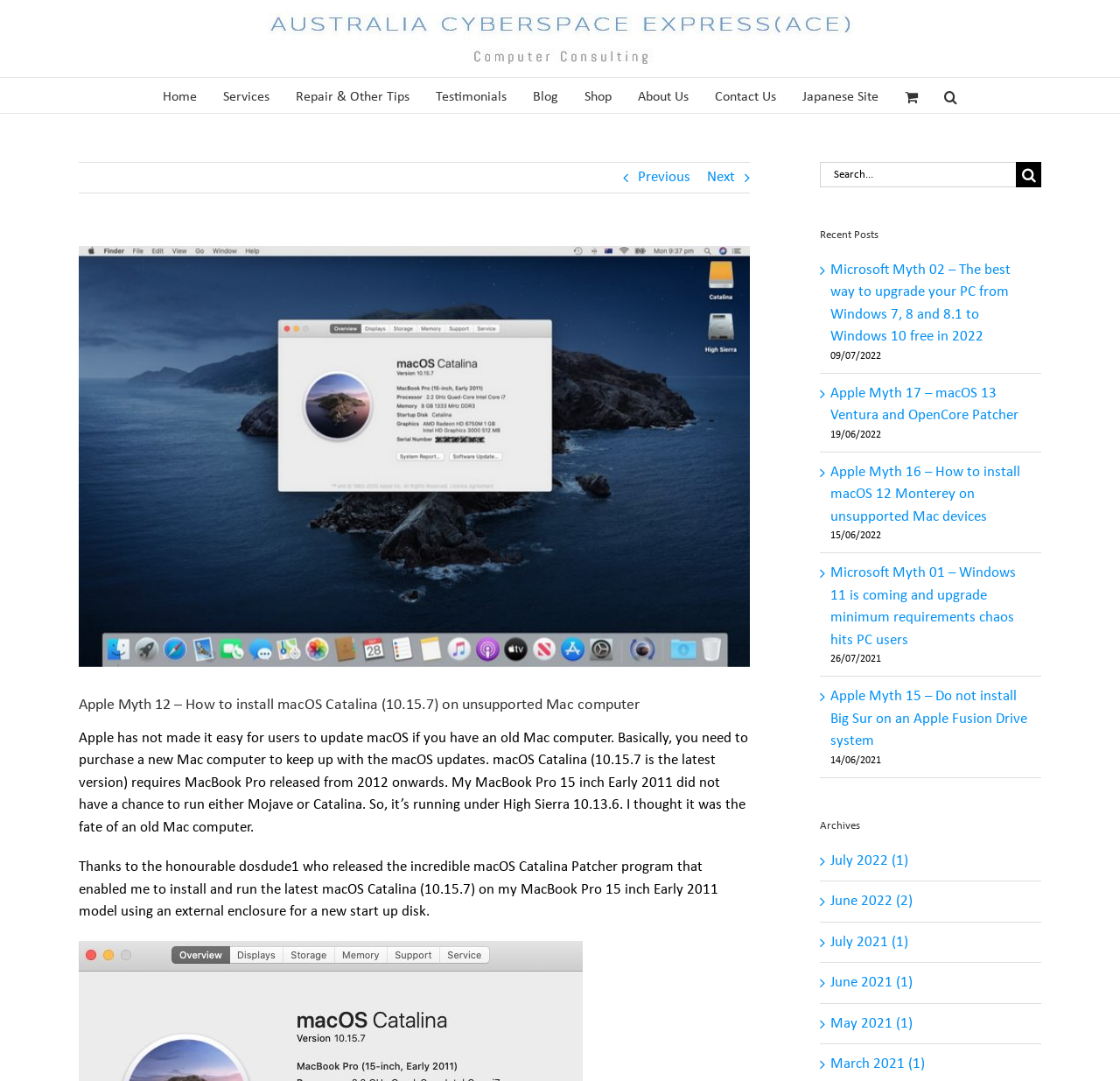What is the purpose of the search box?
Look at the image and provide a detailed response to the question.

The search box is located at the top right corner of the webpage, and it allows users to search for specific content on the website by entering keywords or phrases.